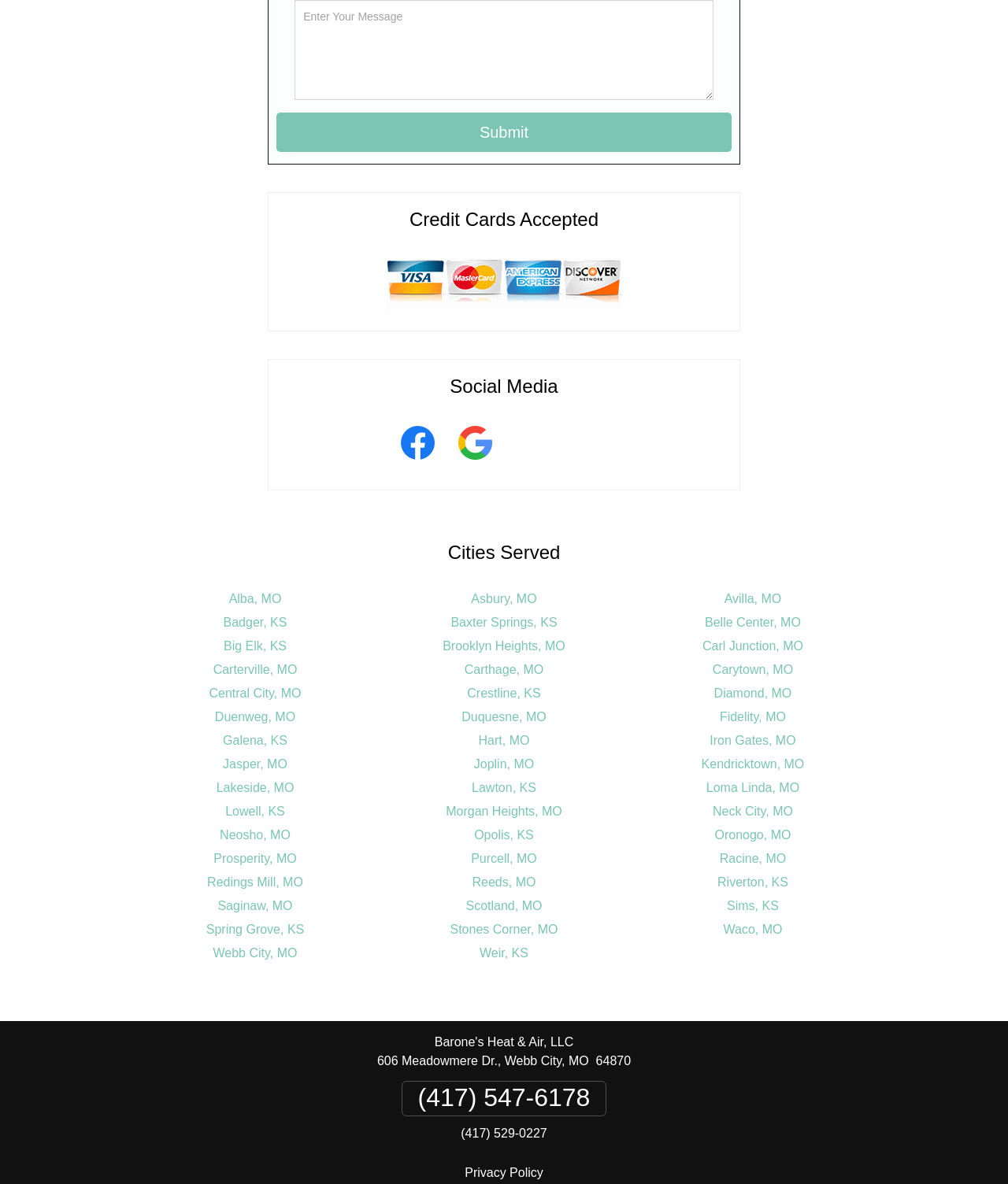Please identify the bounding box coordinates of the clickable region that I should interact with to perform the following instruction: "View cities served in Alba, MO". The coordinates should be expressed as four float numbers between 0 and 1, i.e., [left, top, right, bottom].

[0.227, 0.5, 0.279, 0.511]